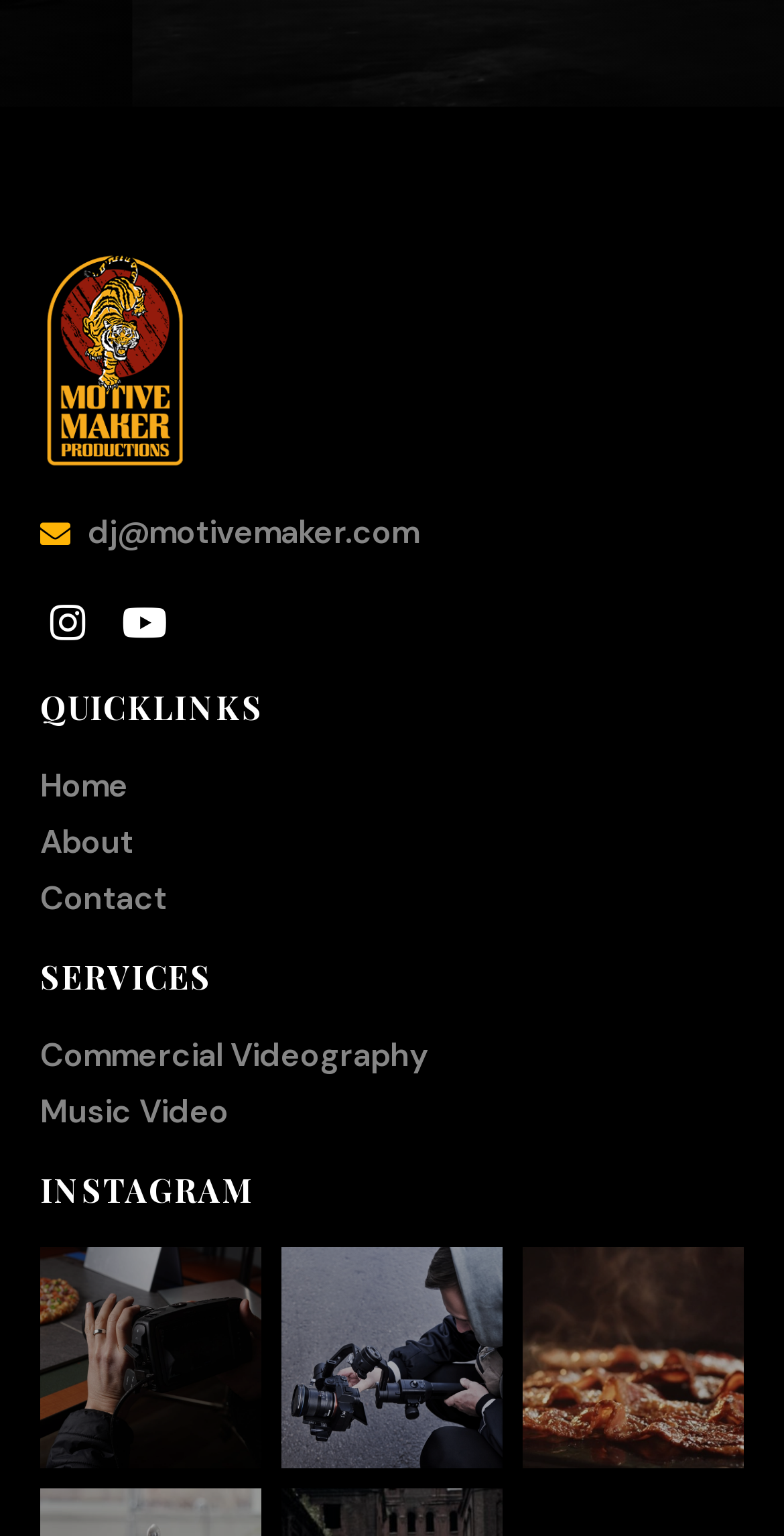Provide a one-word or short-phrase response to the question:
What are the social media platforms linked?

Instagram and Youtube